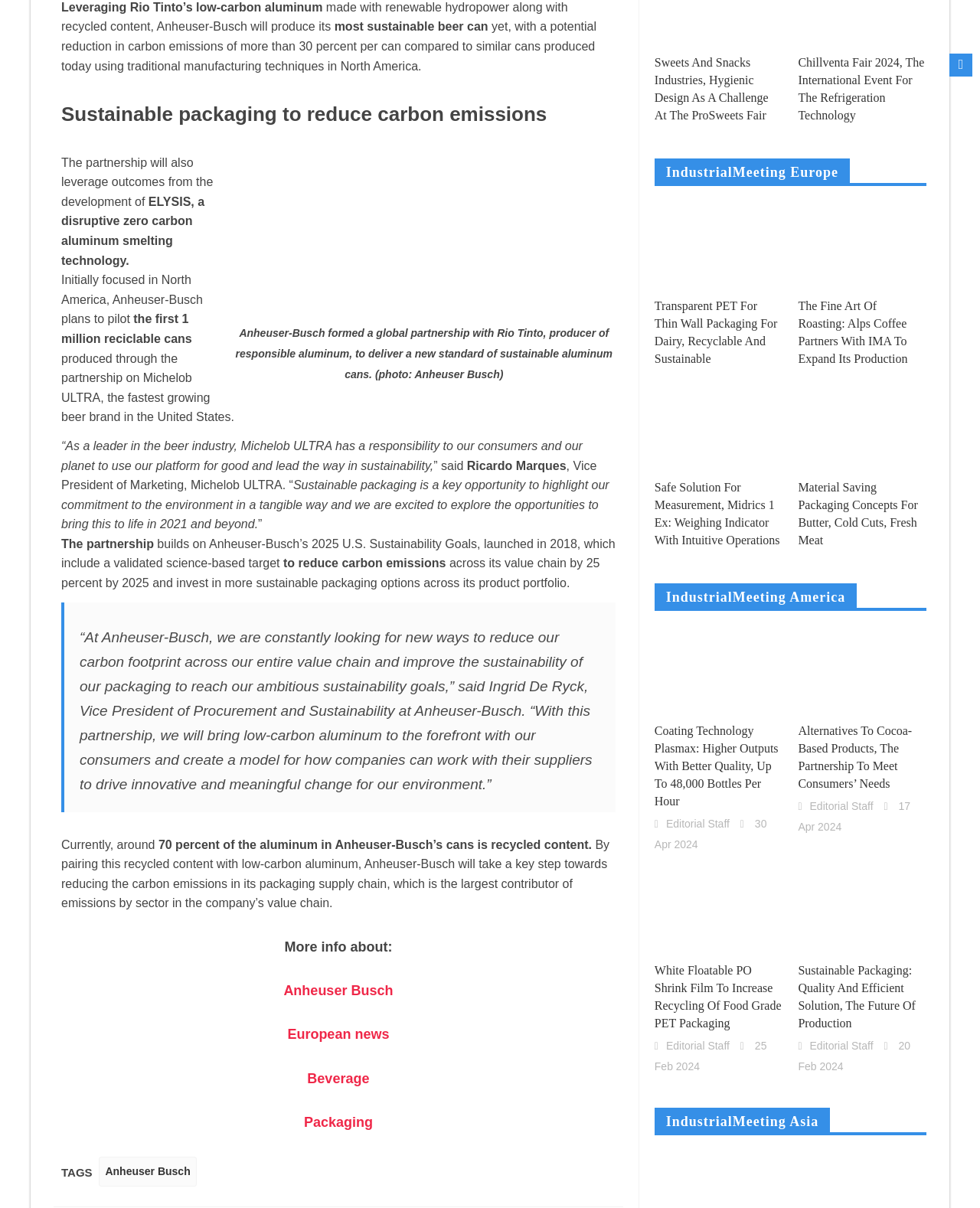Identify the bounding box coordinates for the UI element that matches this description: "Twitter".

[0.14, 0.63, 0.225, 0.656]